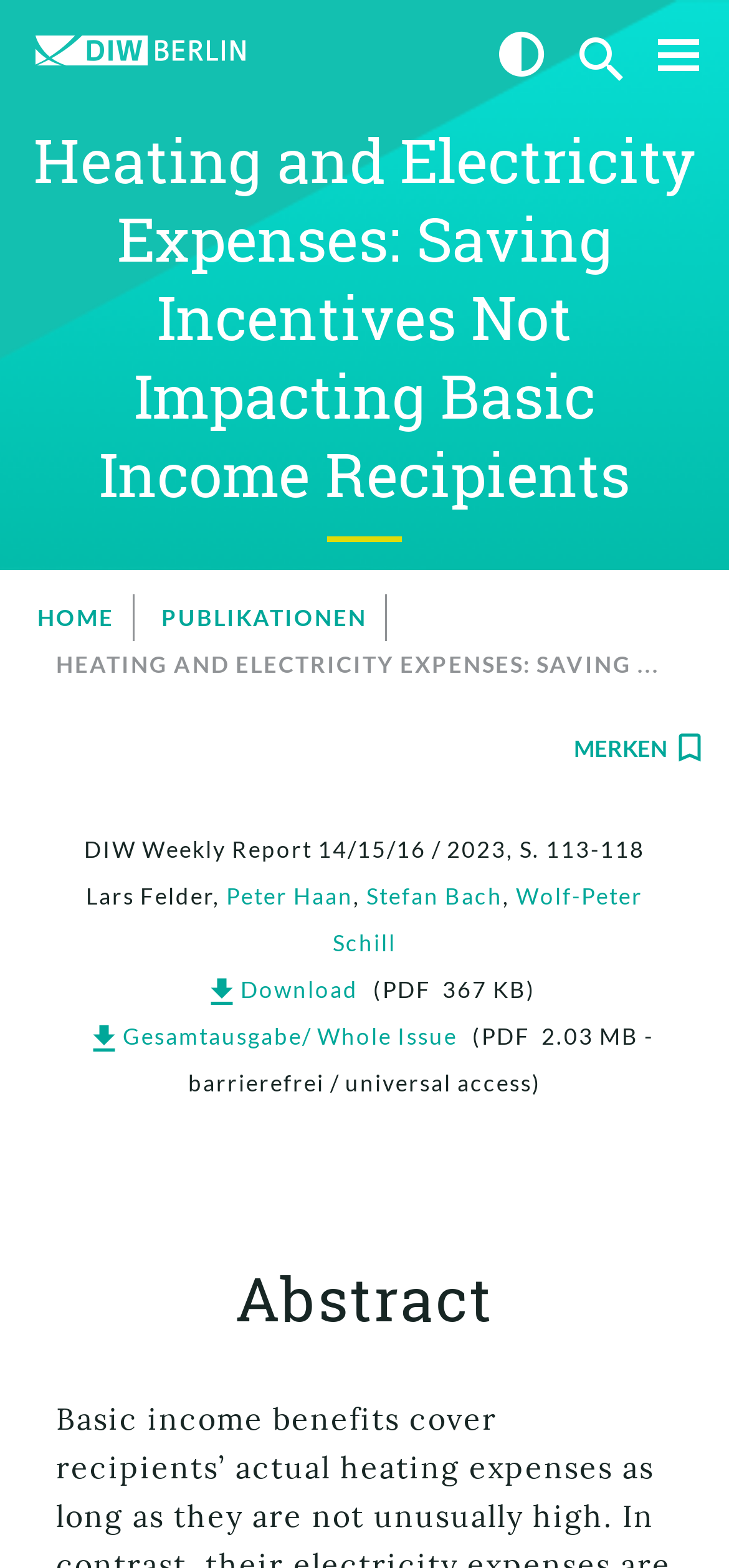Locate the bounding box coordinates of the element to click to perform the following action: 'go to home page'. The coordinates should be given as four float values between 0 and 1, in the form of [left, top, right, bottom].

[0.051, 0.385, 0.169, 0.403]